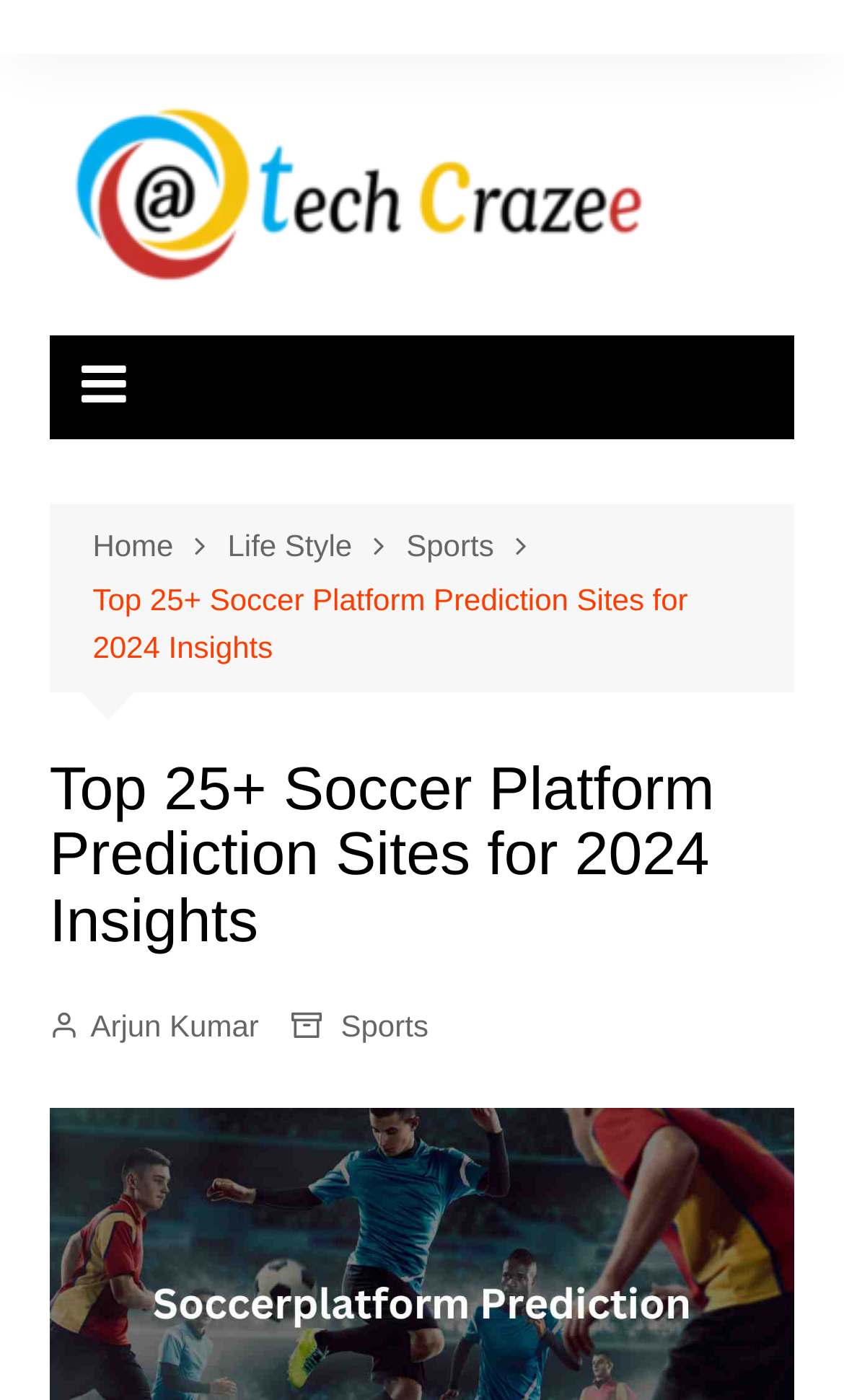Generate a thorough caption that explains the contents of the webpage.

The webpage is about a list of soccer platform prediction sites for 2024, offering valuable insights for sports enthusiasts. At the top-left corner, there is a link to "tech updates" accompanied by an image. Next to it, there is a link with a icon. Below these elements, there is a navigation section with breadcrumbs, consisting of five links: "Home", "Life Style", "Sports", and the current page "Top 25+ Soccer Platform Prediction Sites for 2024 Insights". 

The main content of the webpage is headed by a heading element with the same title as the current page. Below the heading, there are no visible elements, suggesting that the list of prediction sites is likely to be presented in this area. At the bottom-left corner, there are two links, one to the author "Arjun Kumar" and another to the category "Sports".